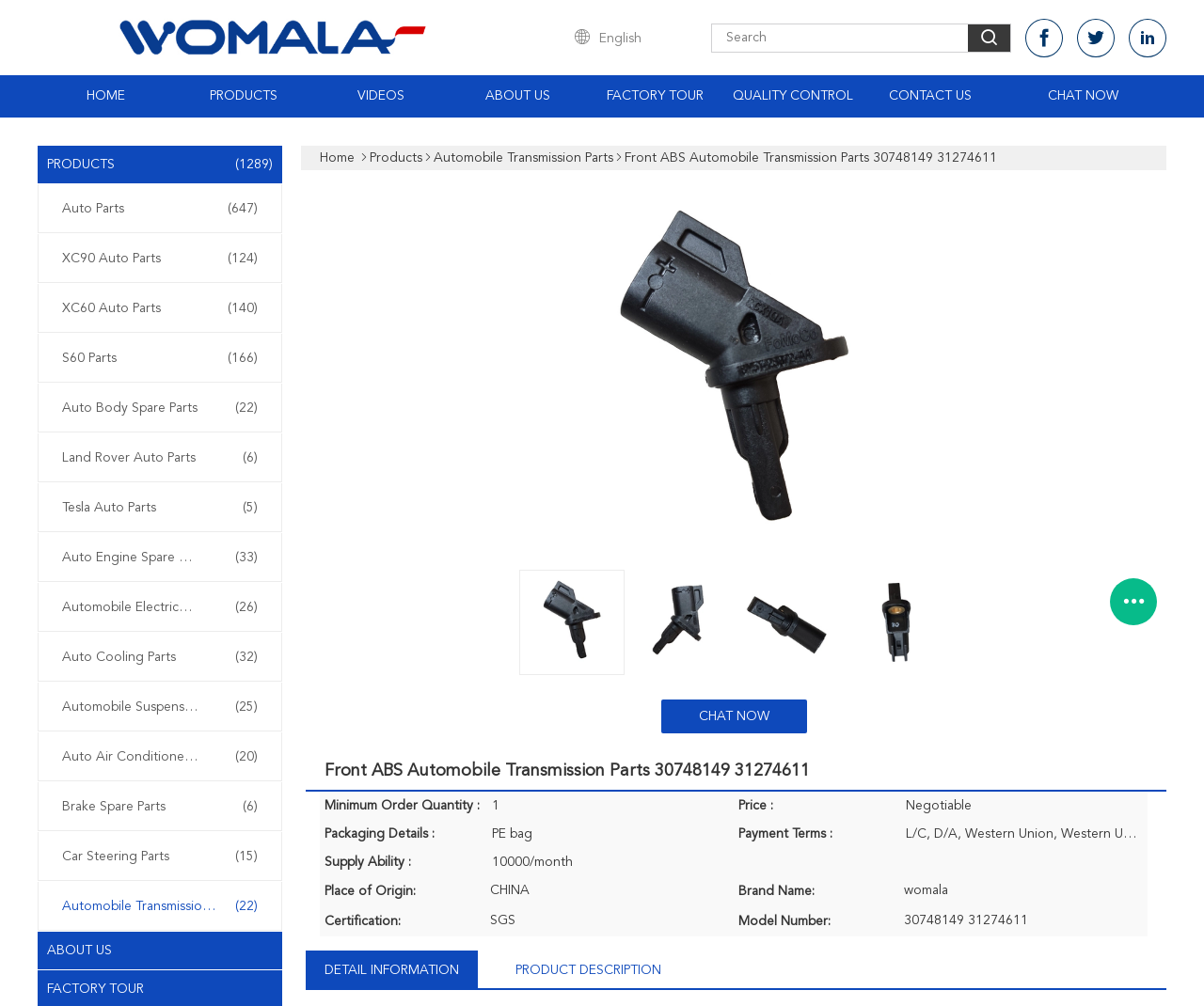Please find the bounding box coordinates of the element that needs to be clicked to perform the following instruction: "Click the 'HOME' link". The bounding box coordinates should be four float numbers between 0 and 1, represented as [left, top, right, bottom].

[0.031, 0.075, 0.145, 0.117]